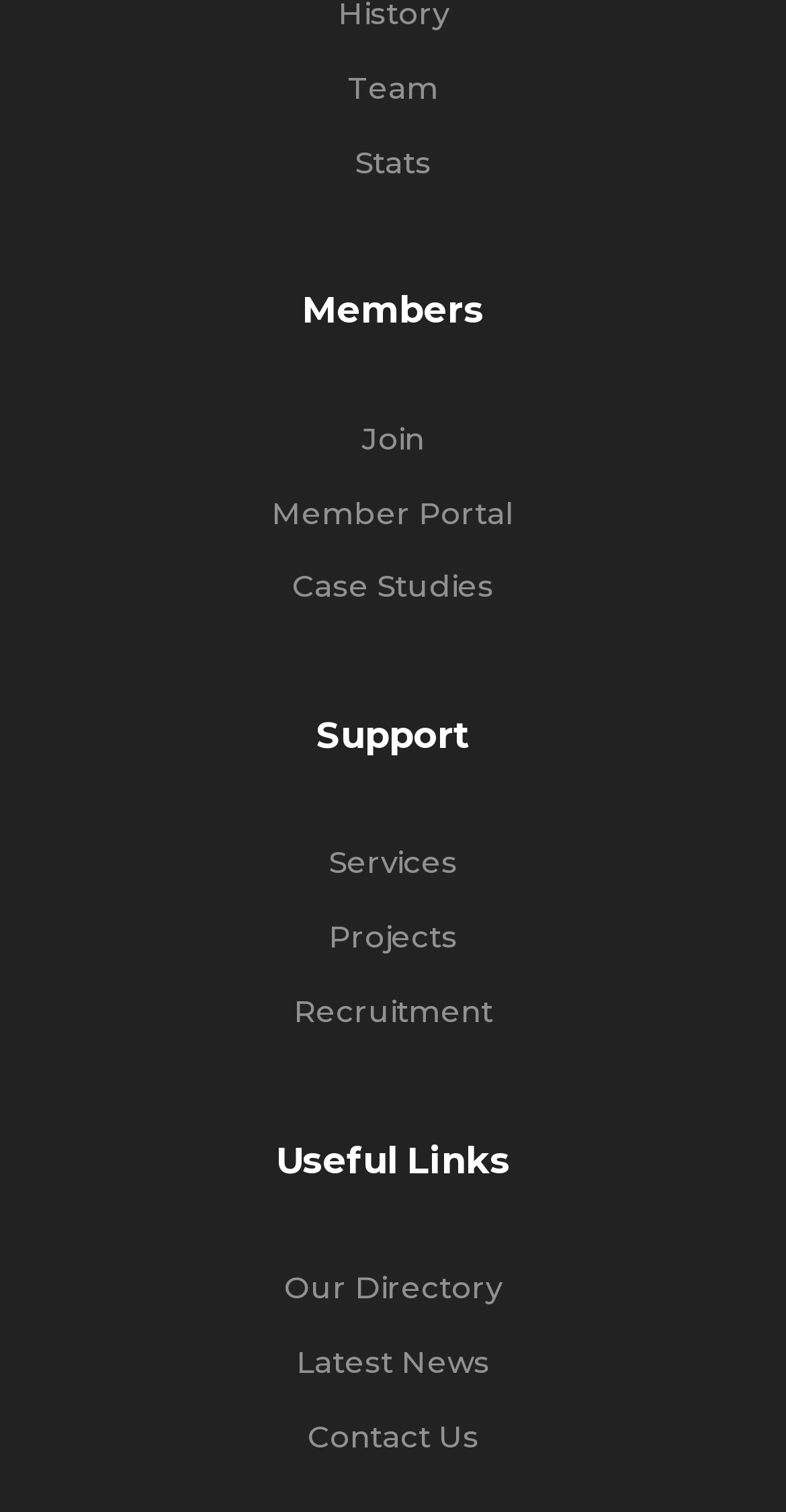Answer the question briefly using a single word or phrase: 
What is the first link on the top?

Team